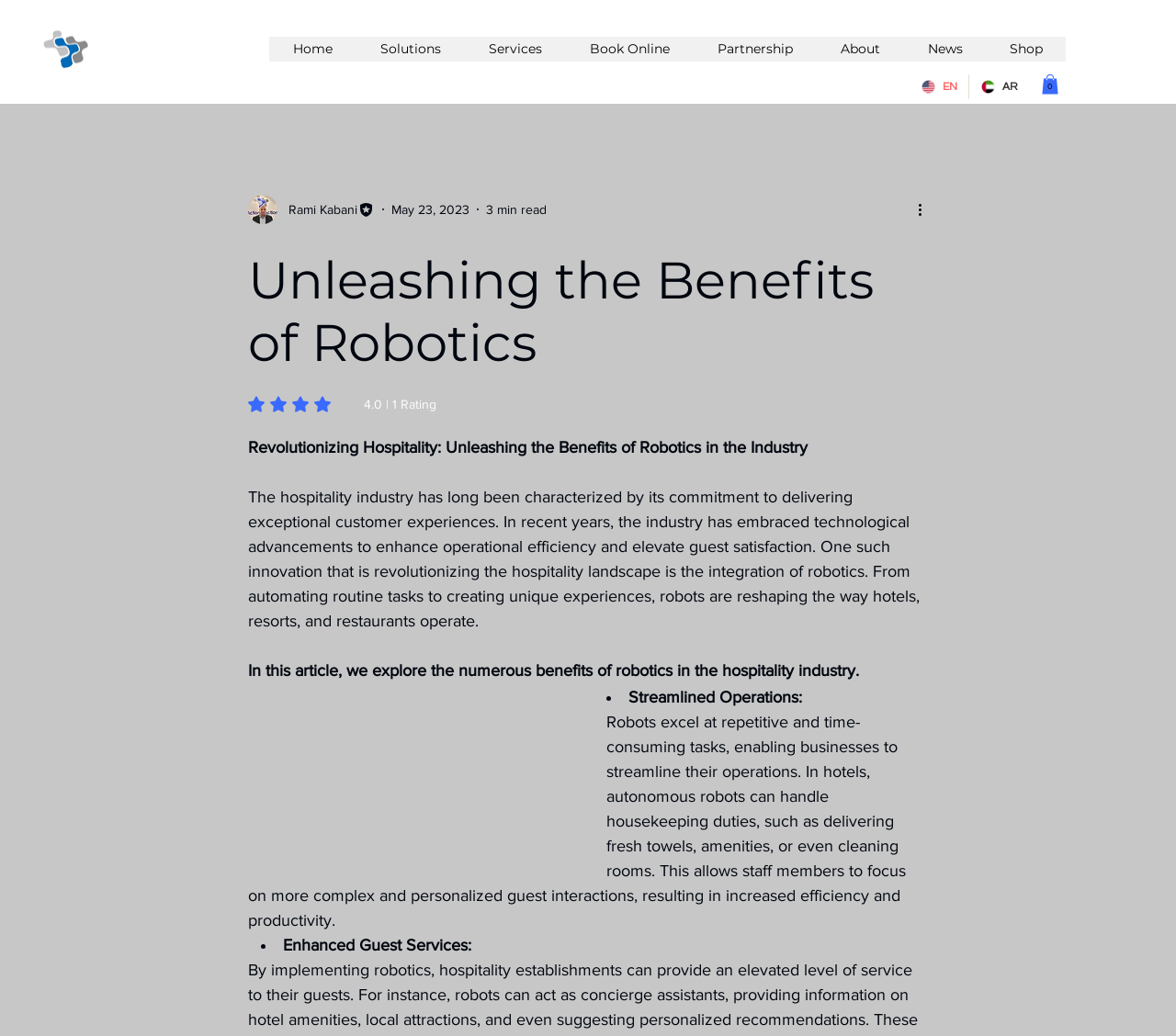What is the name of the robotics company?
Look at the image and respond to the question as thoroughly as possible.

The name of the robotics company can be found in the link 'Action To Action Robotics & AI Taking Innovations To Markets www.actiontoaction.ai' which is located at the top of the webpage, indicating that the company is a leading robotics company in Dubai, UAE, and the EME region.